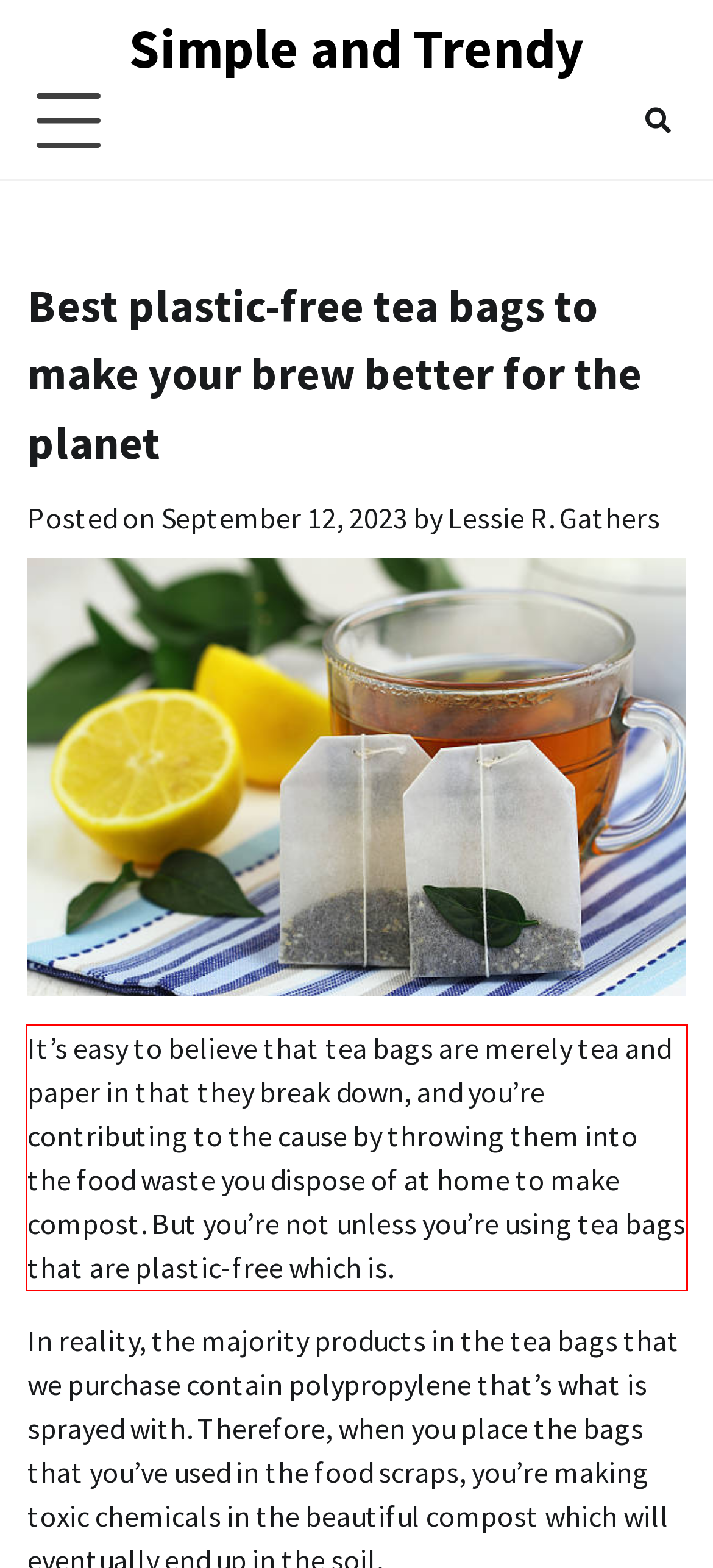Please examine the screenshot of the webpage and read the text present within the red rectangle bounding box.

It’s easy to believe that tea bags are merely tea and paper in that they break down, and you’re contributing to the cause by throwing them into the food waste you dispose of at home to make compost. But you’re not unless you’re using tea bags that are plastic-free which is.